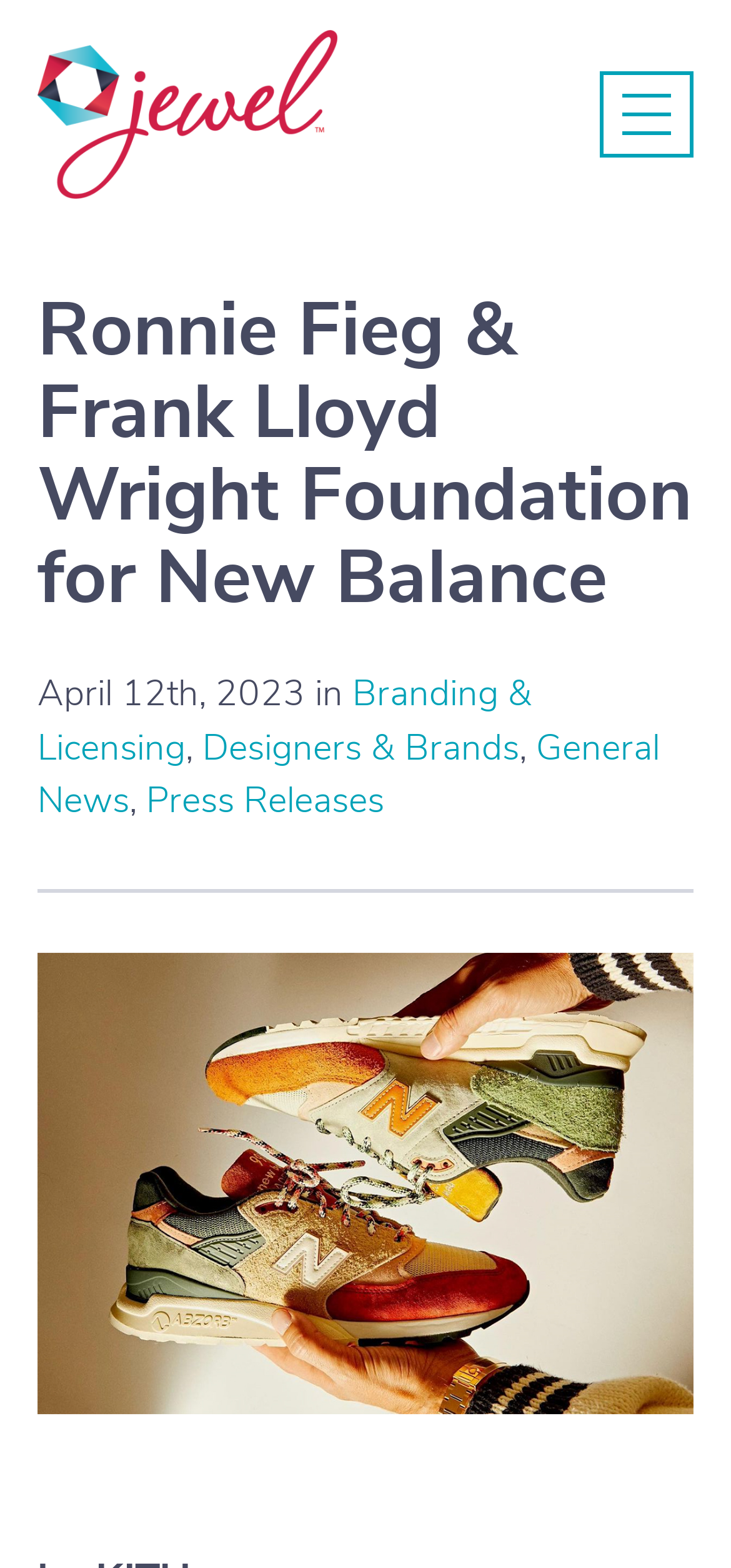Identify the bounding box coordinates for the element you need to click to achieve the following task: "Learn about the company". The coordinates must be four float values ranging from 0 to 1, formatted as [left, top, right, bottom].

[0.179, 0.321, 0.677, 0.356]